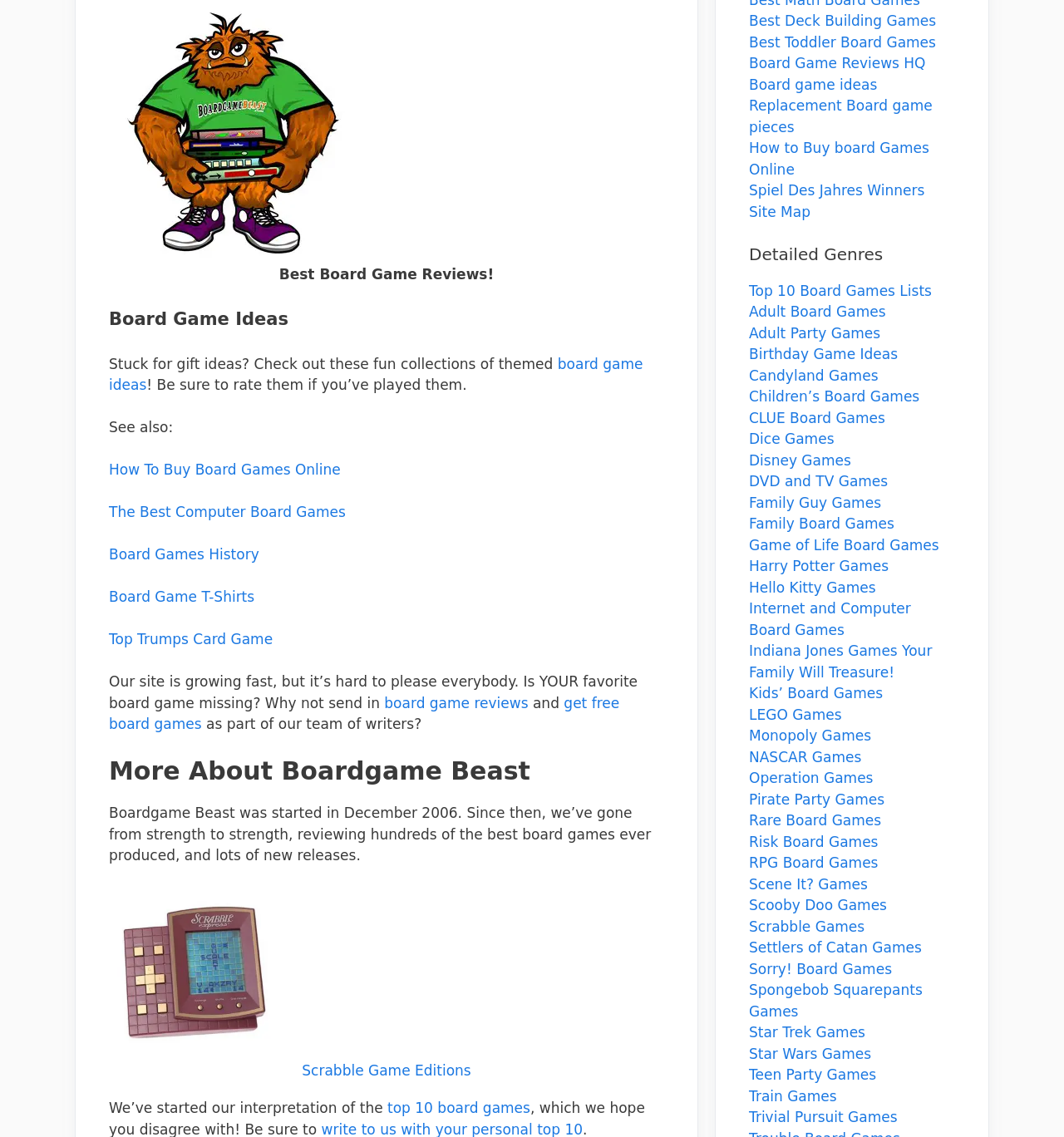Determine the bounding box coordinates of the clickable region to execute the instruction: "Read about 'Board Game Ideas'". The coordinates should be four float numbers between 0 and 1, denoted as [left, top, right, bottom].

[0.102, 0.272, 0.271, 0.289]